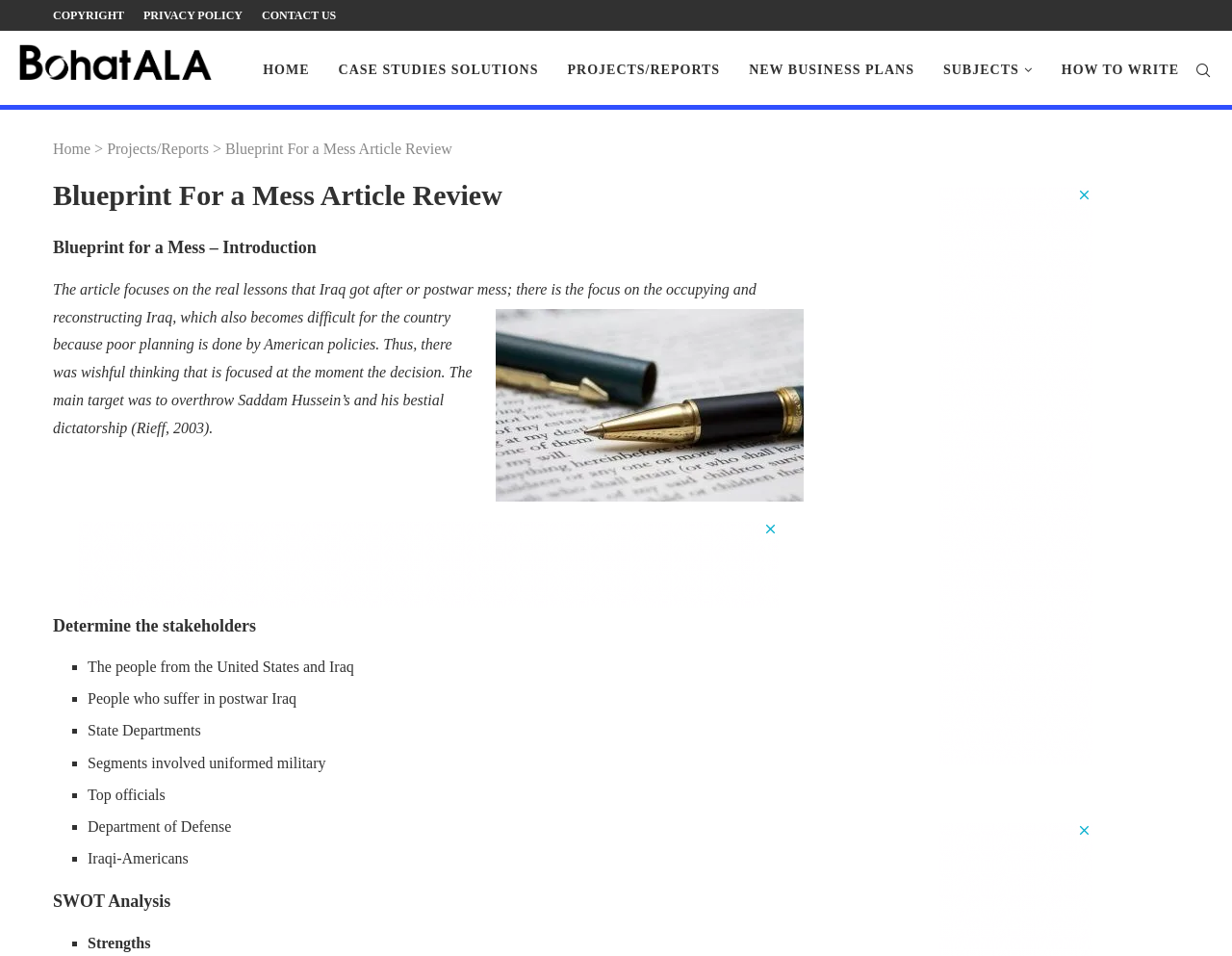What is the focus of the article?
Using the screenshot, give a one-word or short phrase answer.

real lessons that Iraq got after or postwar mess